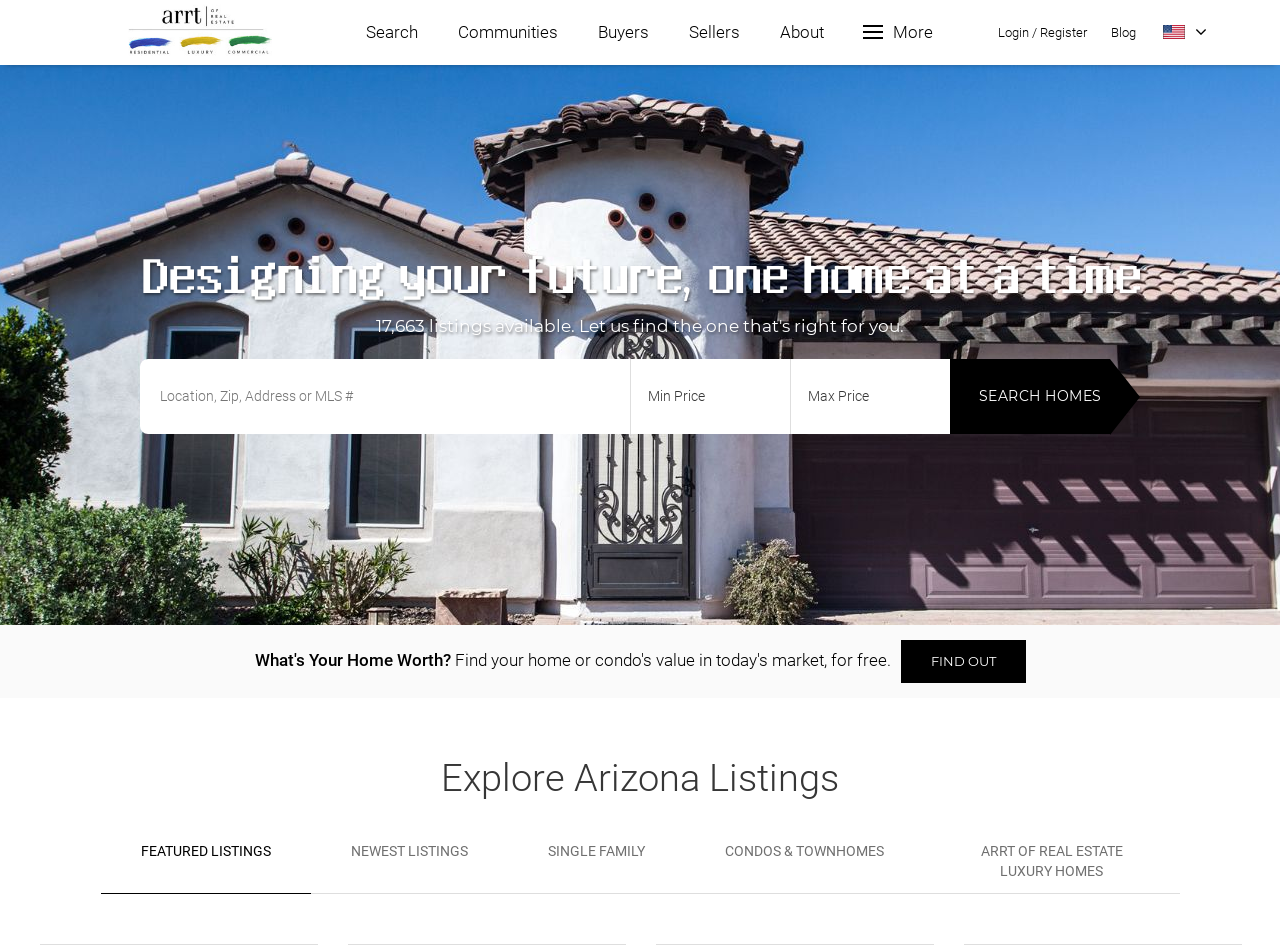Please indicate the bounding box coordinates of the element's region to be clicked to achieve the instruction: "Read the latest blog post". Provide the coordinates as four float numbers between 0 and 1, i.e., [left, top, right, bottom].

[0.384, 0.541, 0.653, 0.828]